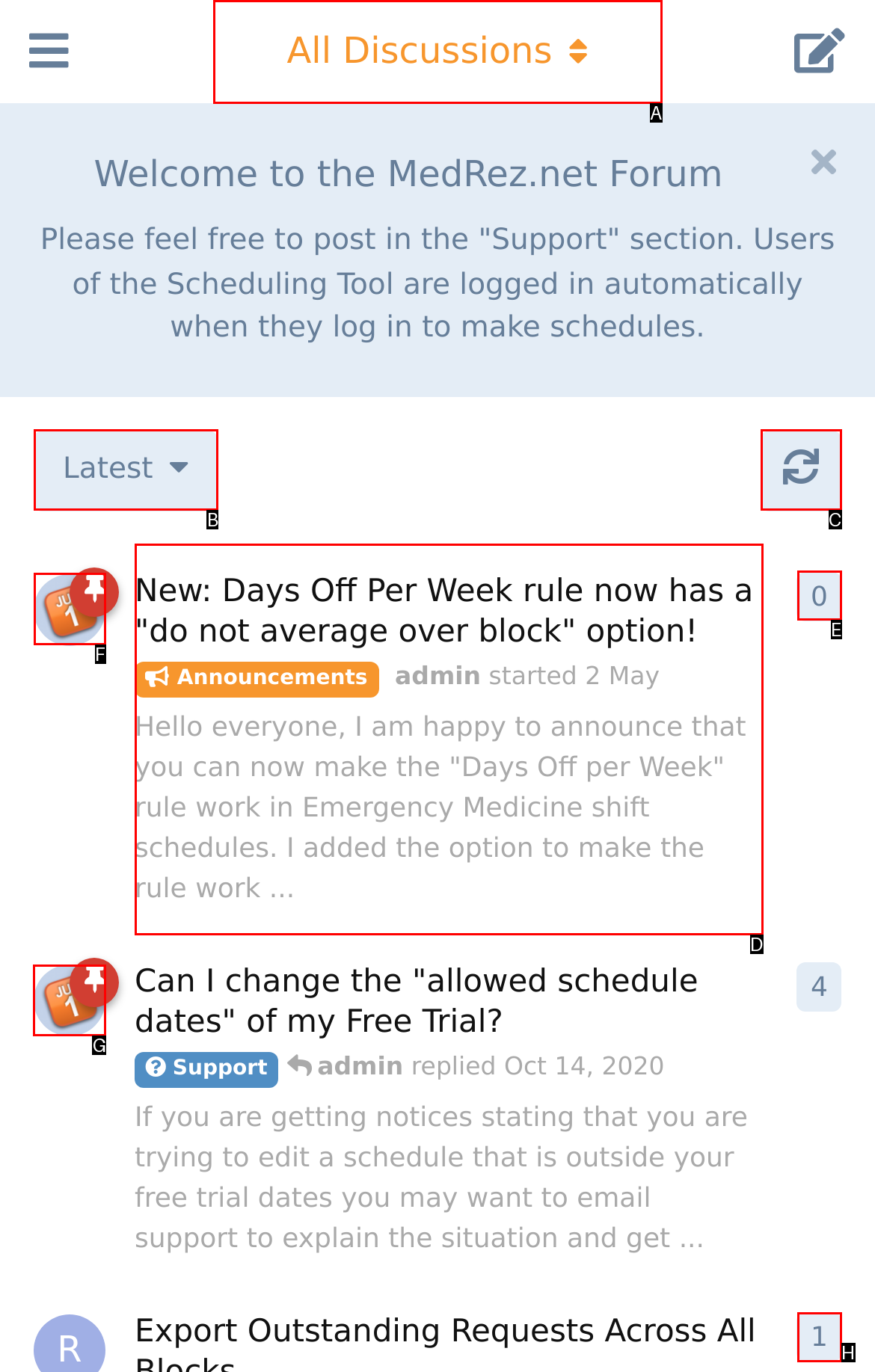Which UI element should you click on to achieve the following task: View the discussion started by admin on Nov 3, 2010? Provide the letter of the correct option.

G